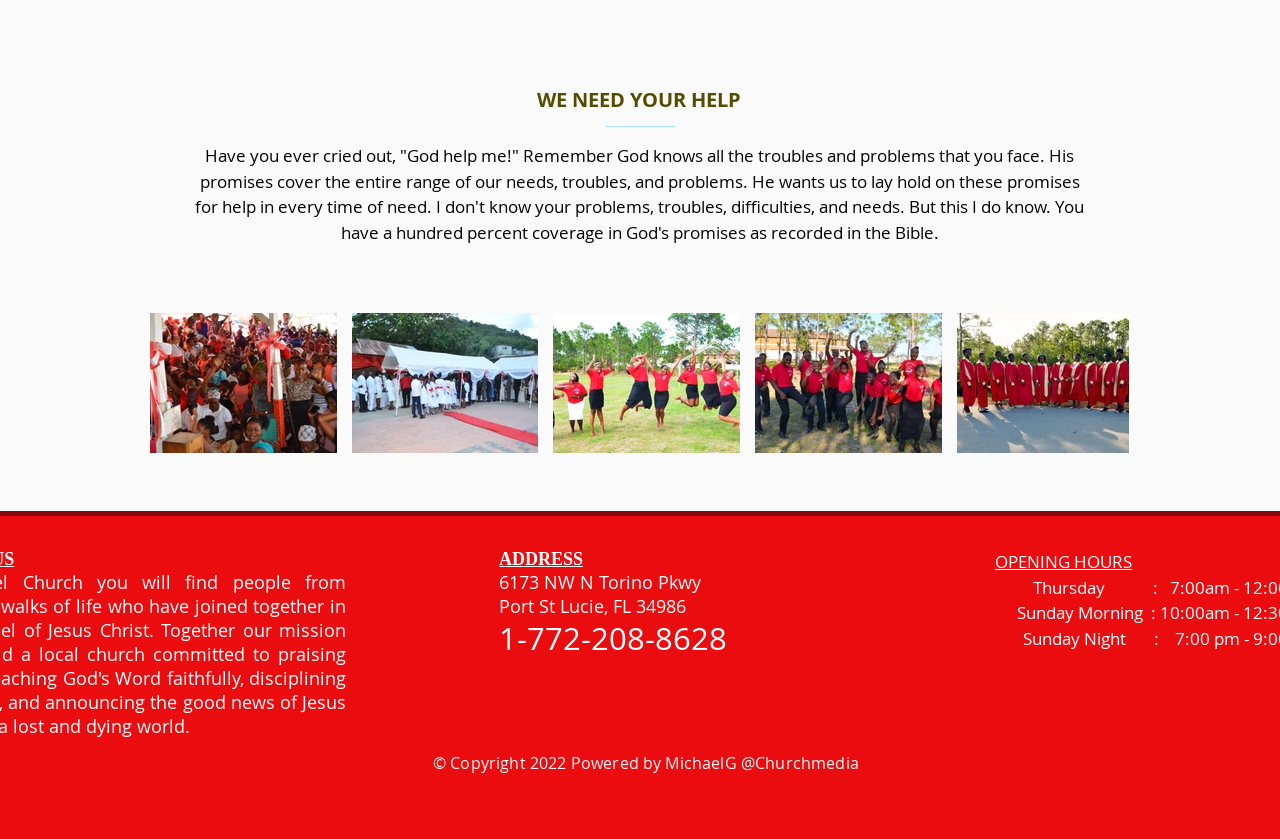Please reply with a single word or brief phrase to the question: 
What is the phone number of the church?

1-772-208-8628